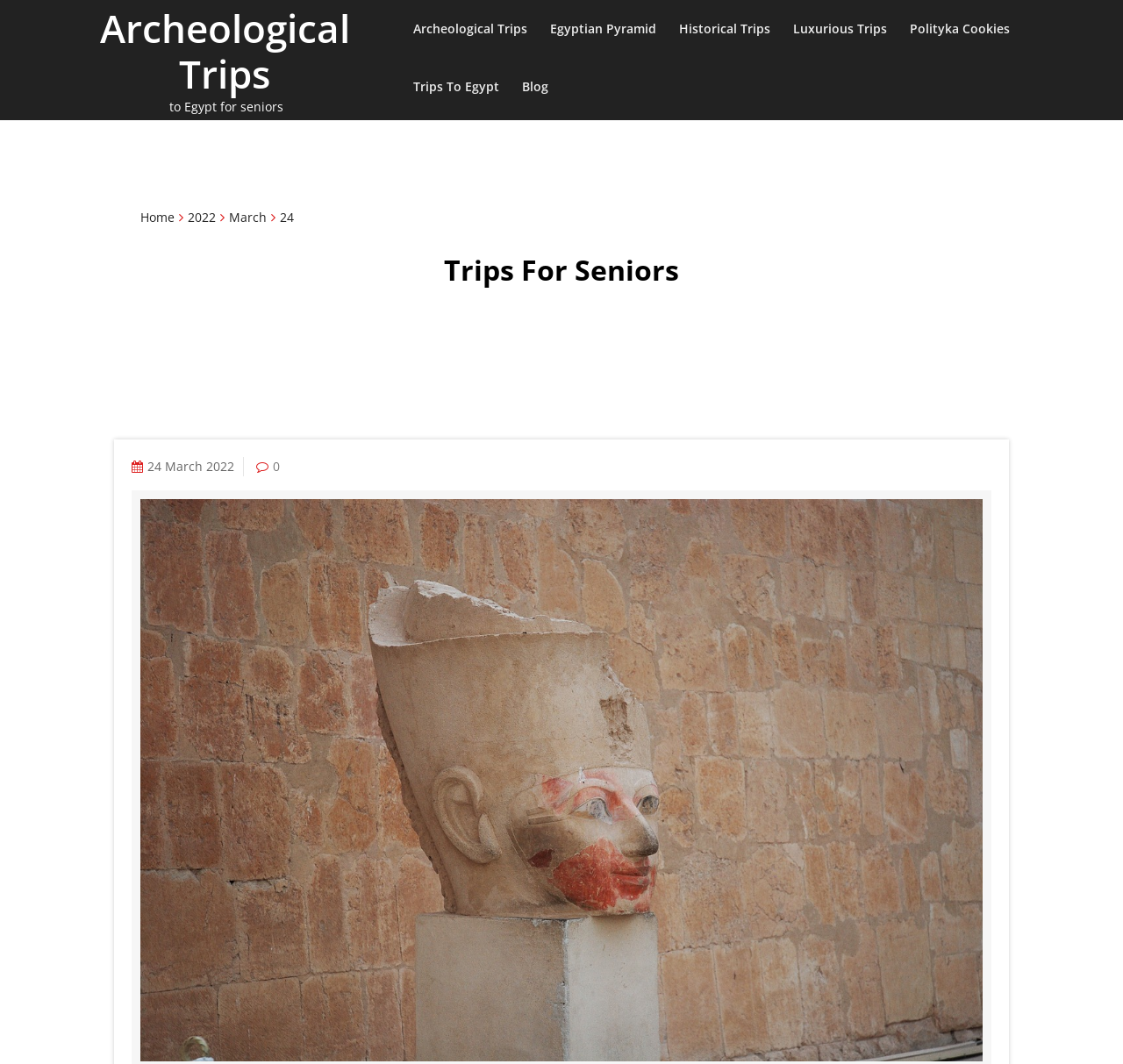Determine the bounding box coordinates of the section to be clicked to follow the instruction: "visit Trips To Egypt". The coordinates should be given as four float numbers between 0 and 1, formatted as [left, top, right, bottom].

[0.362, 0.054, 0.451, 0.109]